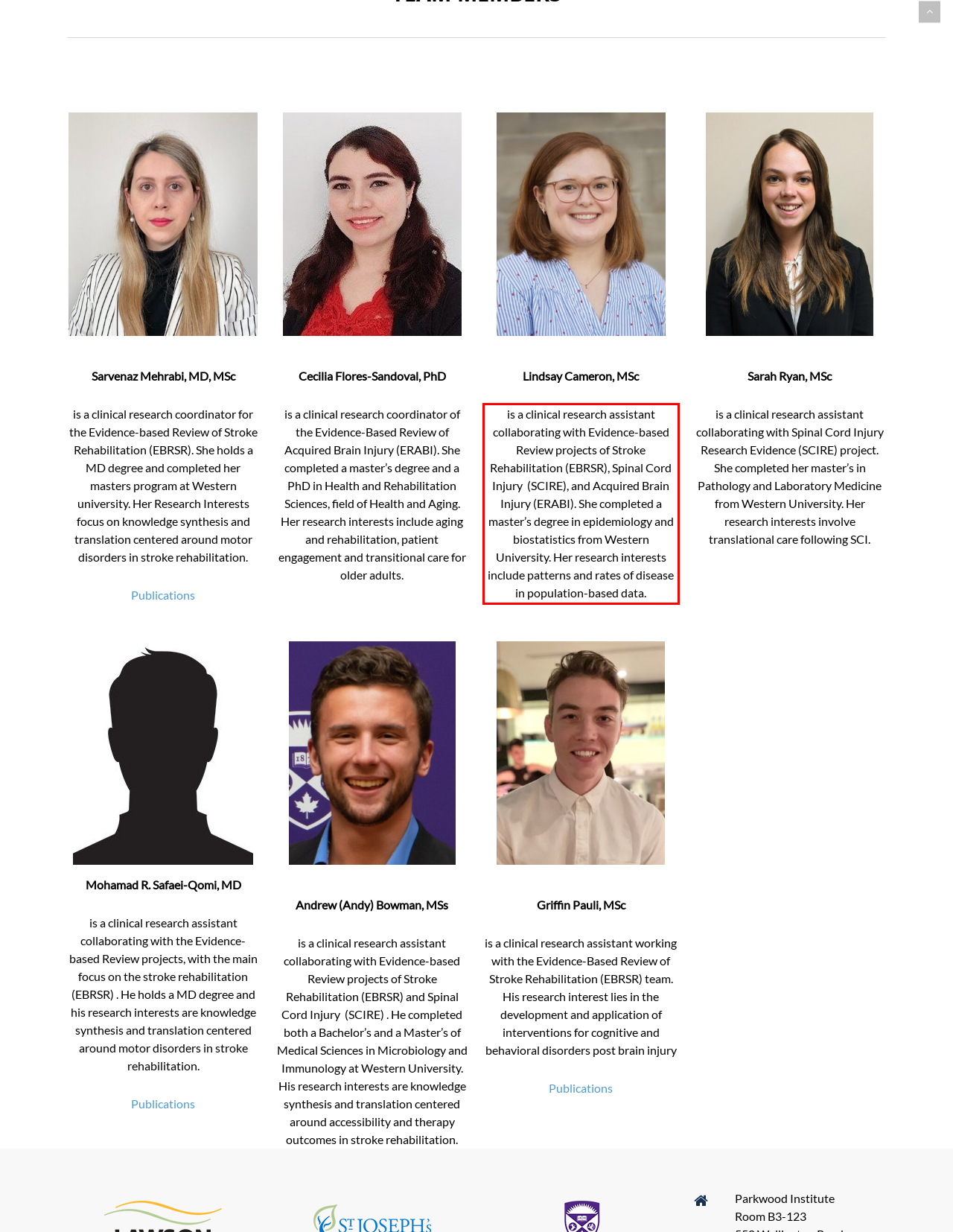Please recognize and transcribe the text located inside the red bounding box in the webpage image.

is a clinical research assistant collaborating with Evidence-based Review projects of Stroke Rehabilitation (EBRSR), Spinal Cord Injury (SCIRE), and Acquired Brain Injury (ERABI). She completed a master’s degree in epidemiology and biostatistics from Western University. Her research interests include patterns and rates of disease in population-based data.